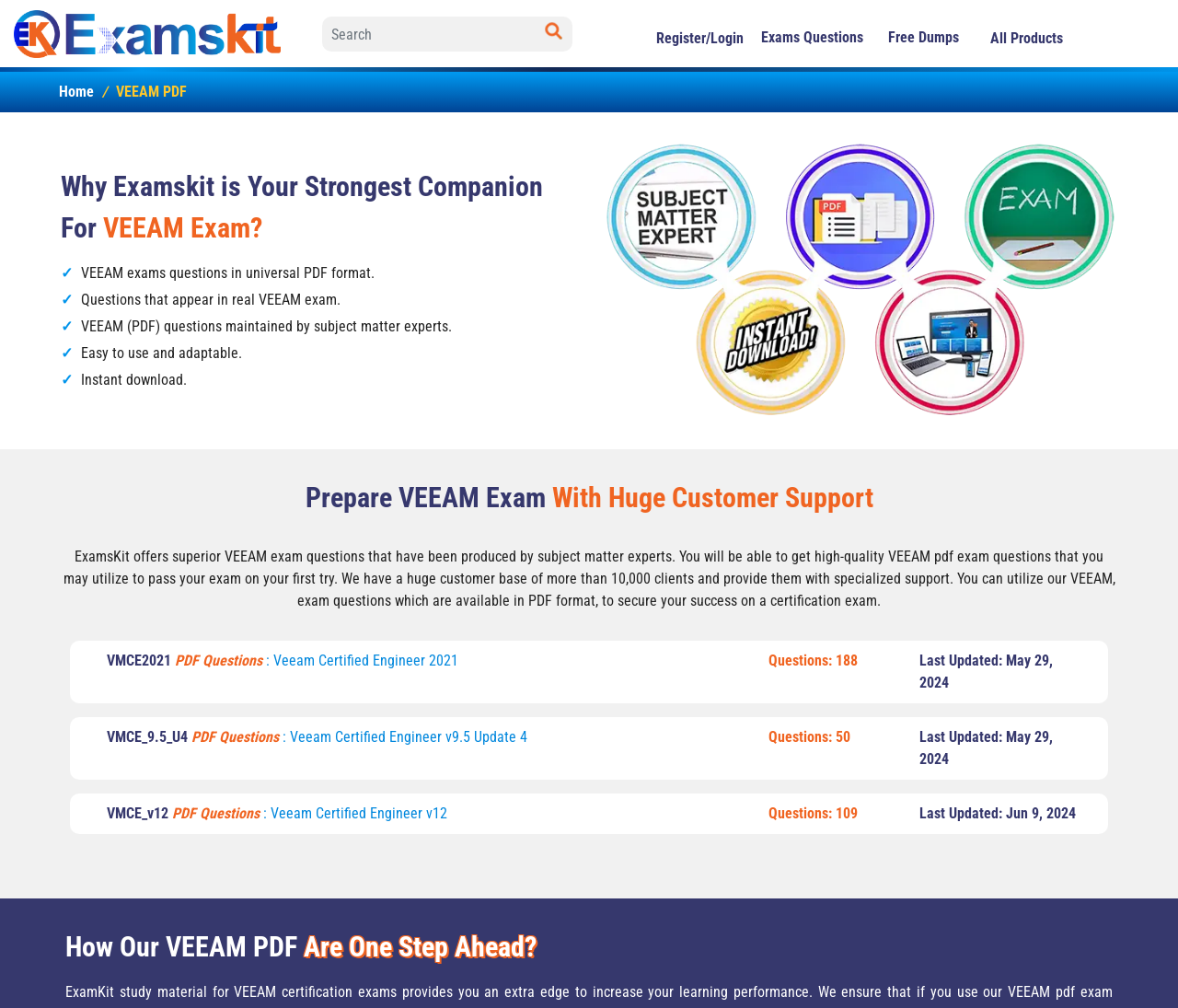How many questions are there in the VMCE2021 PDF?
Please give a well-detailed answer to the question.

The number of questions in the VMCE2021 PDF is 188, as indicated by the static text 'Questions: 188' located below the link 'VMCE2021 PDF Questions'.